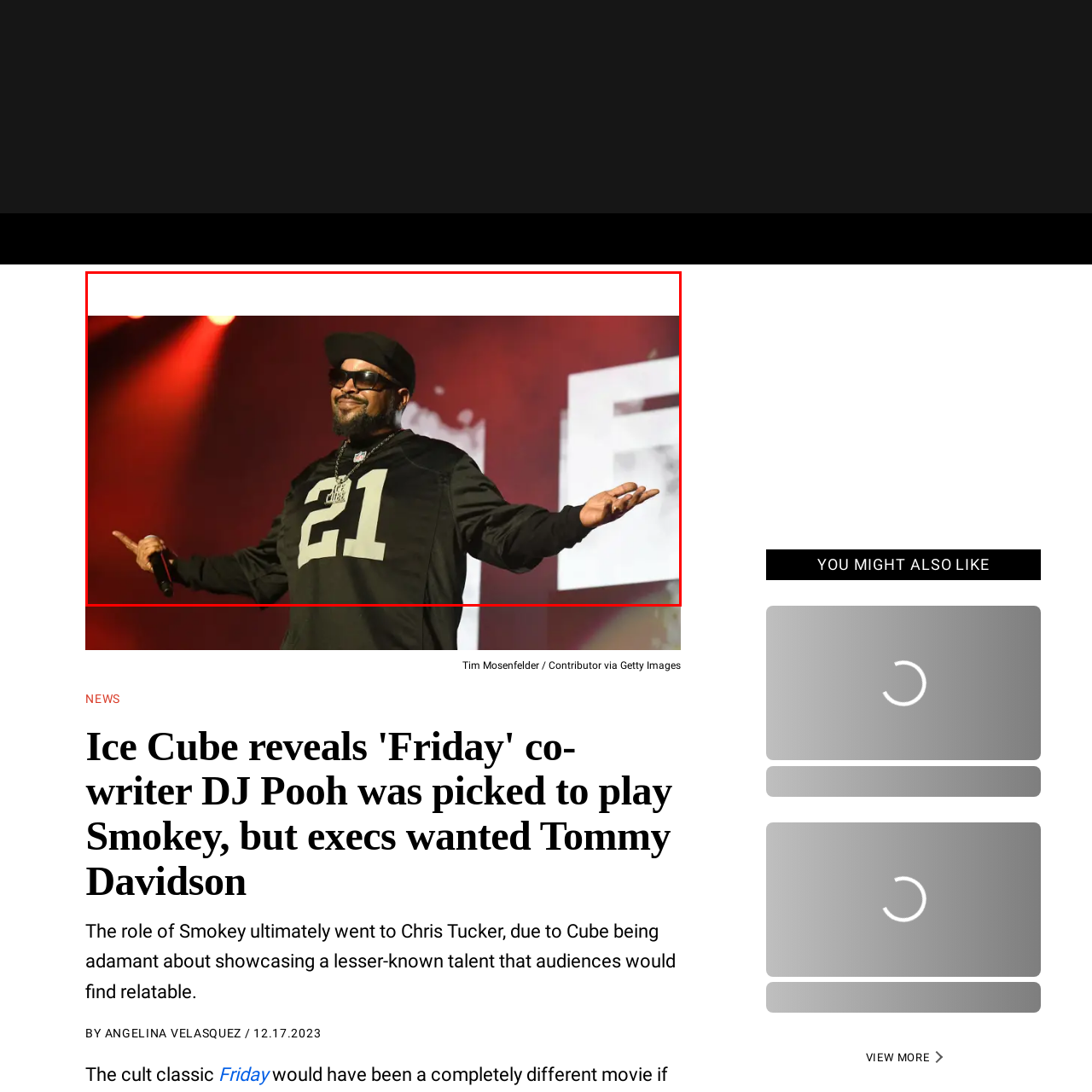What is the topic Ice Cube is discussing?
Direct your attention to the image encased in the red bounding box and answer the question thoroughly, relying on the visual data provided.

According to the caption, Ice Cube is discussing cinematic insights, particularly about the cult classic film 'Friday', where he revealed the behind-the-scenes decision-making regarding casting choices for key roles, which suggests that the topic he is discussing is cinematic insights.